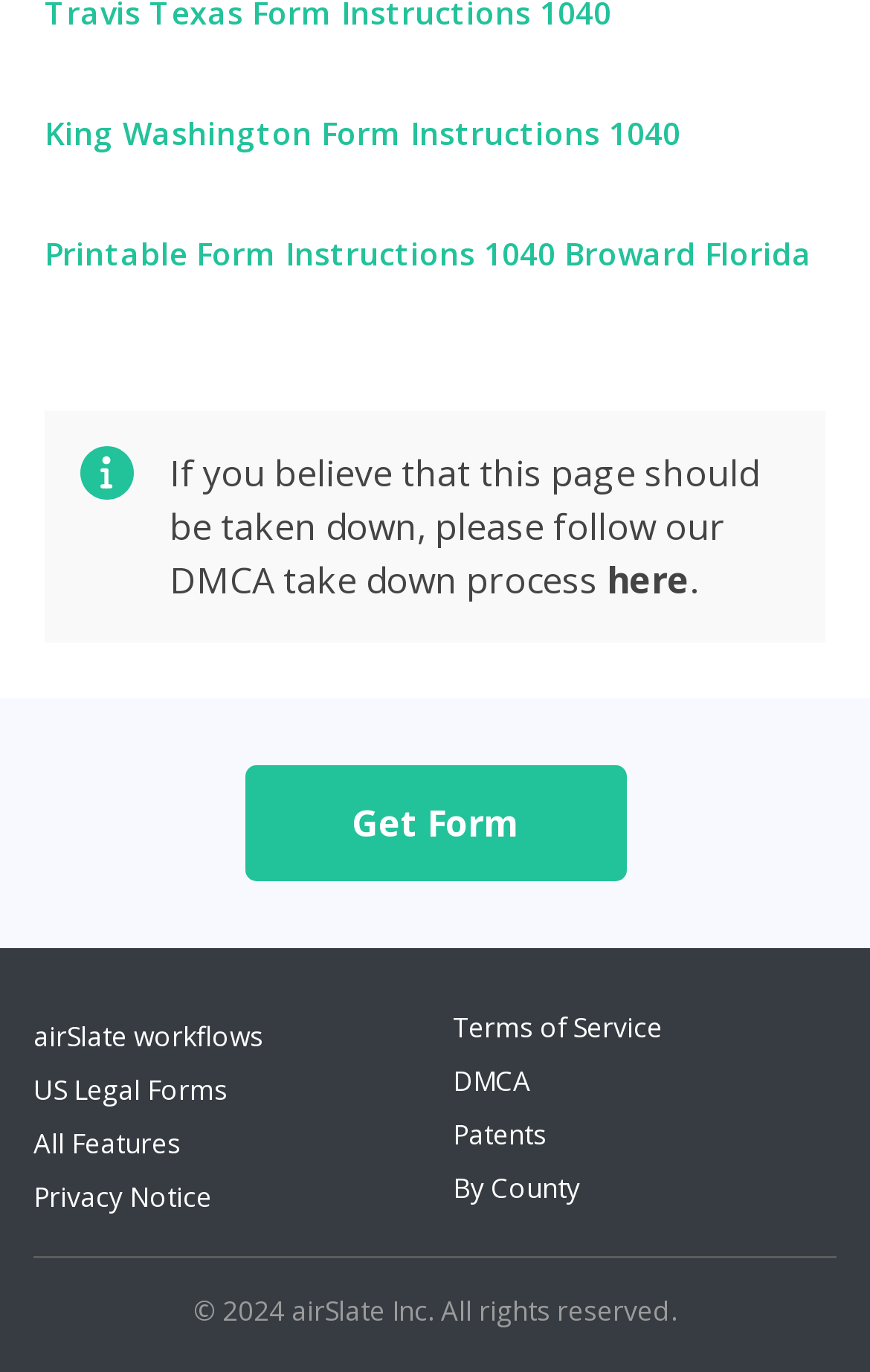How many links are there at the bottom of the page?
Look at the image and respond with a single word or a short phrase.

7